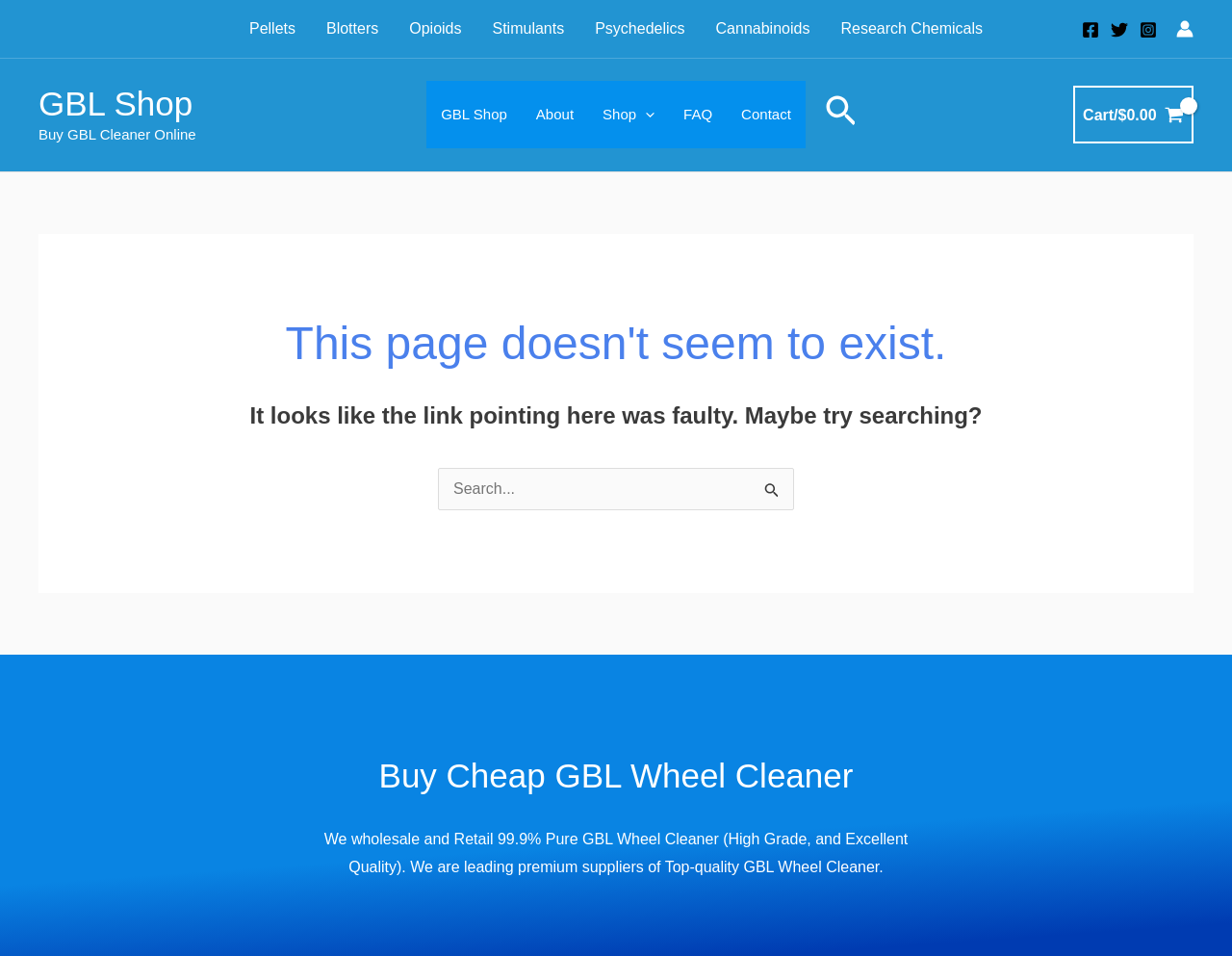Identify the bounding box coordinates of the clickable region necessary to fulfill the following instruction: "Go to the About page". The bounding box coordinates should be four float numbers between 0 and 1, i.e., [left, top, right, bottom].

[0.423, 0.085, 0.477, 0.155]